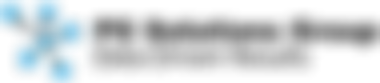Generate a comprehensive caption that describes the image.

This image features the logo of PG Solutions Group, showcasing a modern and professional design. The logo integrates a symbol, likely representing data connectivity or technology, combined with the company name "PG Solutions Group" prominently displayed in a bold, stylized font. Below the name, a descriptive tagline highlights the company's focus on delivering impactful, data-driven solutions. The color palette involves shades of blue, conveying a sense of trust and reliability, which aligns with the company's mission in the technology and data solutions sector. This logo visually embodies the essence of the company’s commitment to innovation and excellence in service.